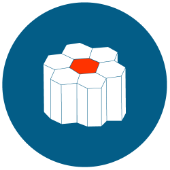What does the orange element symbolize?
Using the image as a reference, answer the question in detail.

According to the caption, the core of the icon is highlighted with a vibrant orange element, which symbolizes energy and innovation, implying that these qualities are essential for effective leadership.